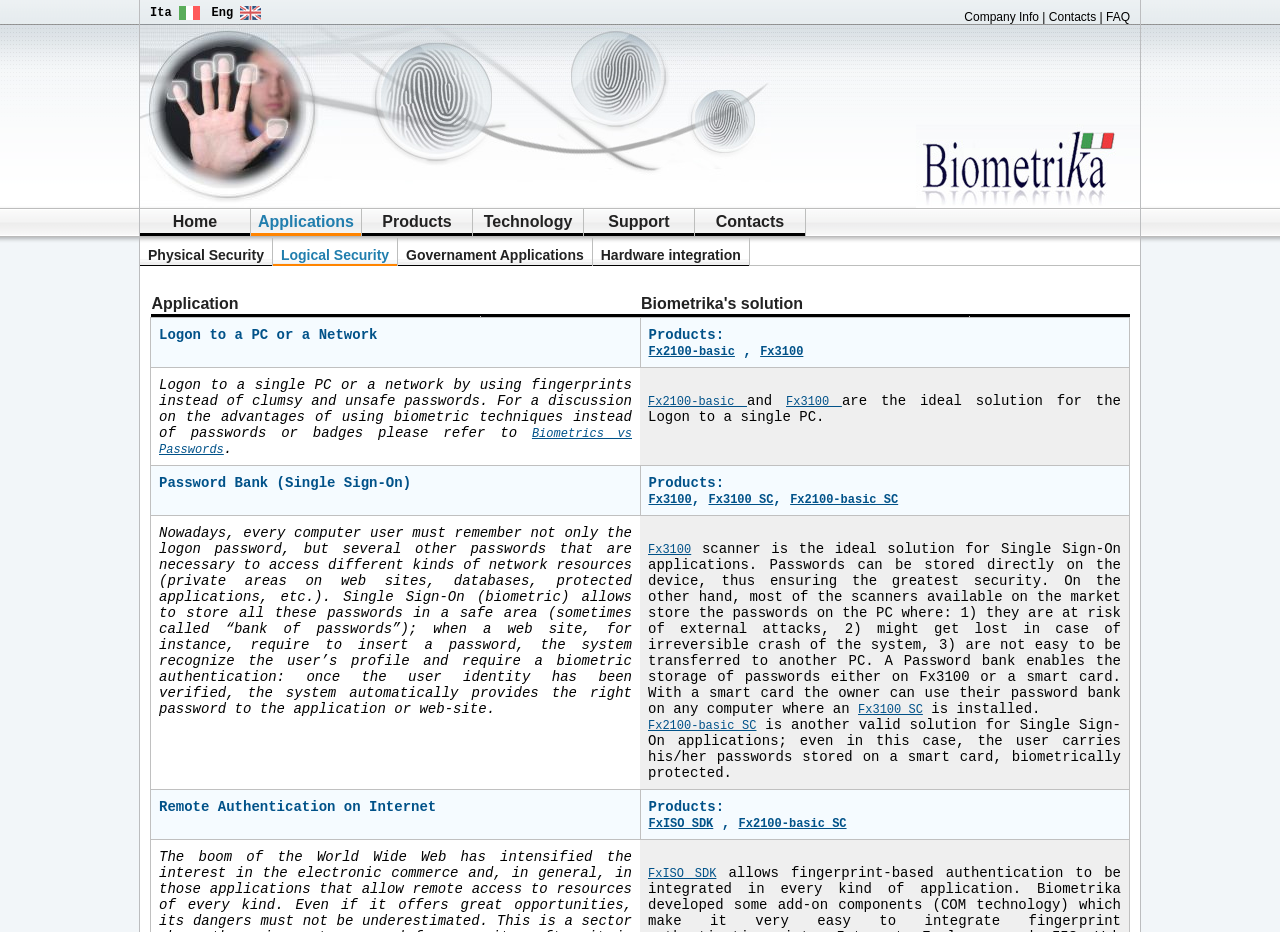Identify the bounding box coordinates of the specific part of the webpage to click to complete this instruction: "Explore products for logon to a single PC".

[0.118, 0.341, 0.5, 0.394]